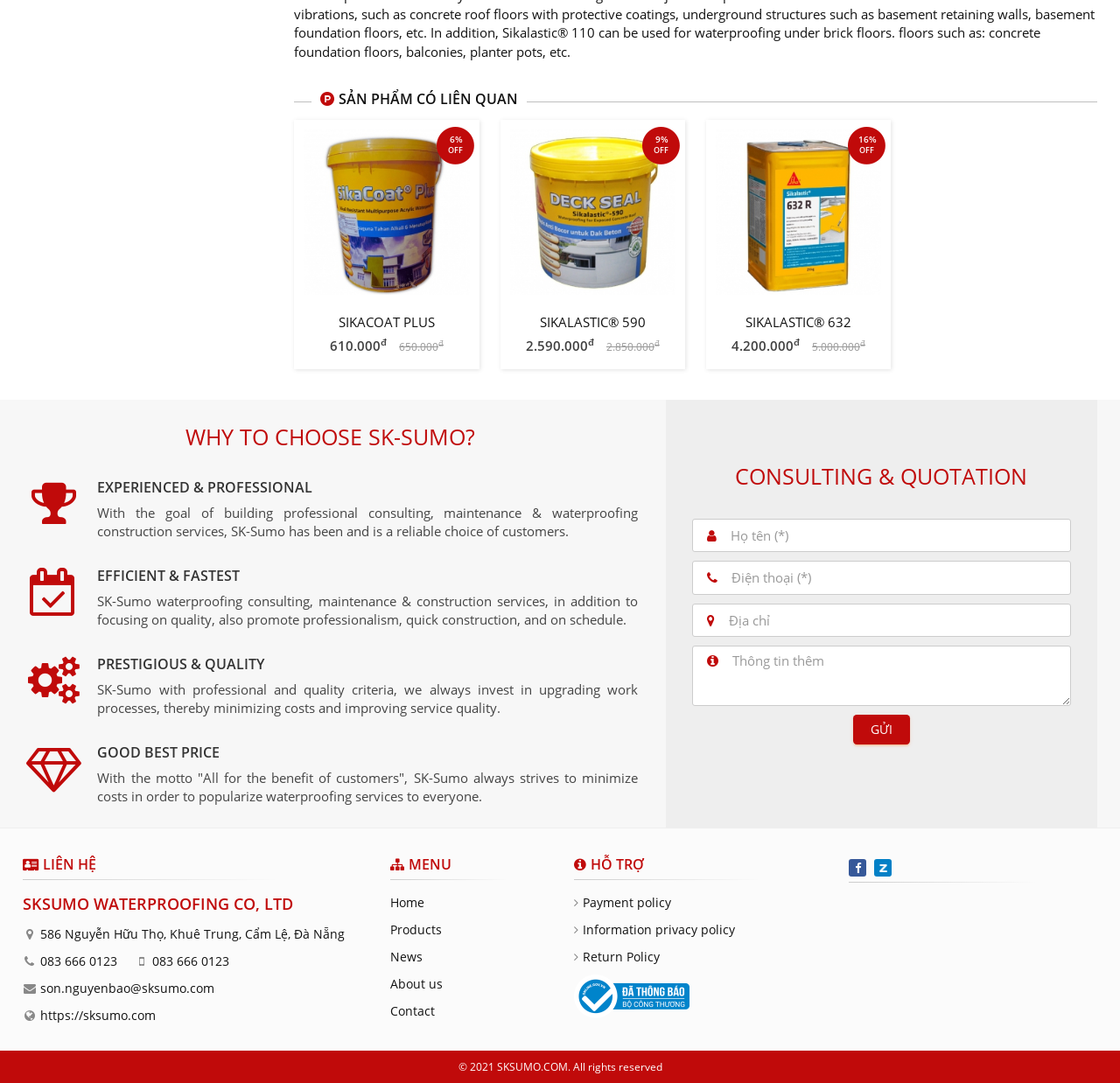Refer to the screenshot and answer the following question in detail:
What is the discount on Sikalastic 590?

The discount on Sikalastic 590 is mentioned in the product list as '9% OFF SIKALASTIC 590 2.590.000đ 2.850.000đ'.